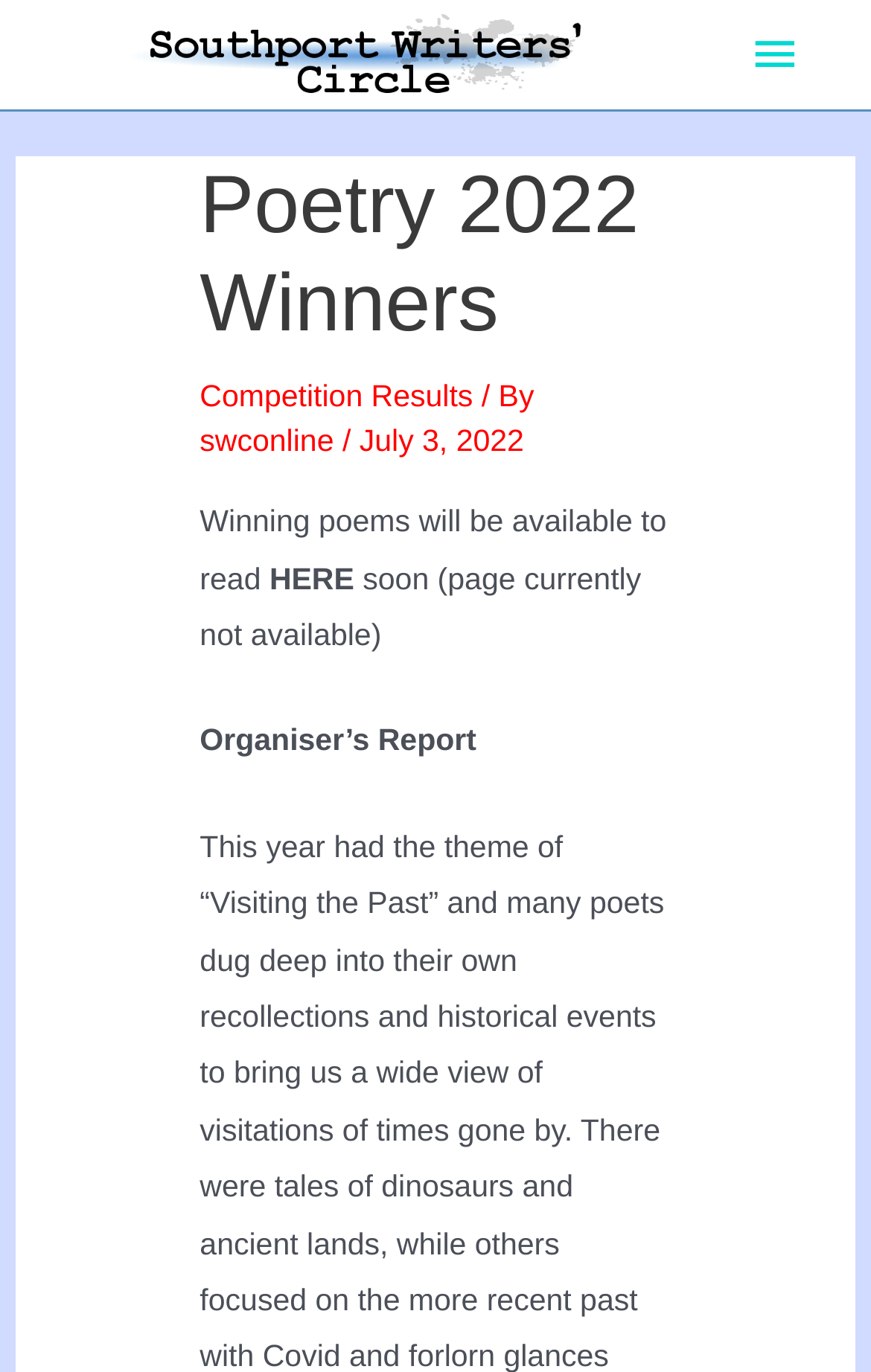What is the name of the report available on the webpage?
Use the information from the image to give a detailed answer to the question.

The name of the report can be found in the bottom section of the webpage, where it is written as a static text 'Organiser’s Report'.